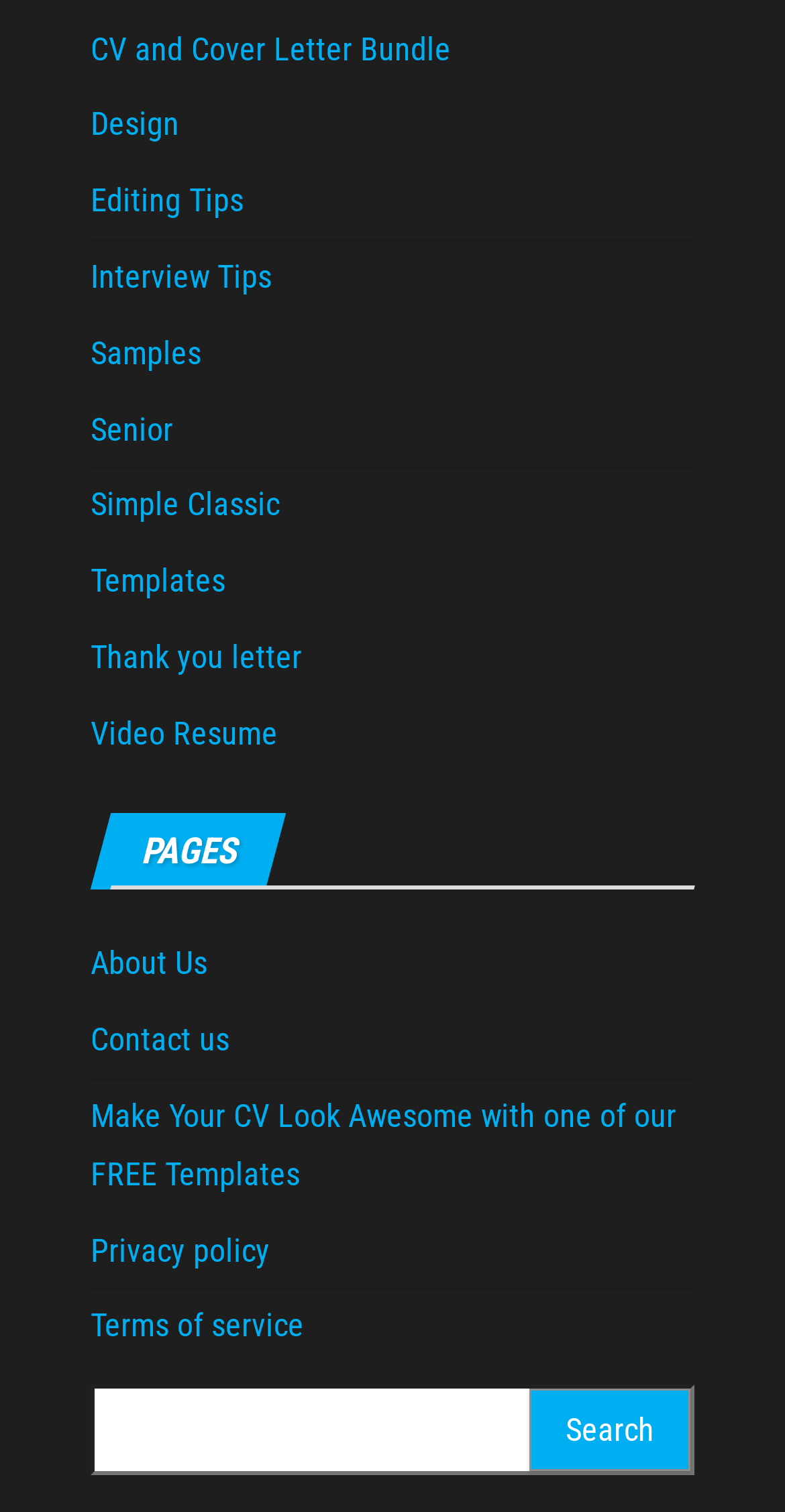Locate the coordinates of the bounding box for the clickable region that fulfills this instruction: "Search for something".

[0.115, 0.916, 0.885, 0.989]